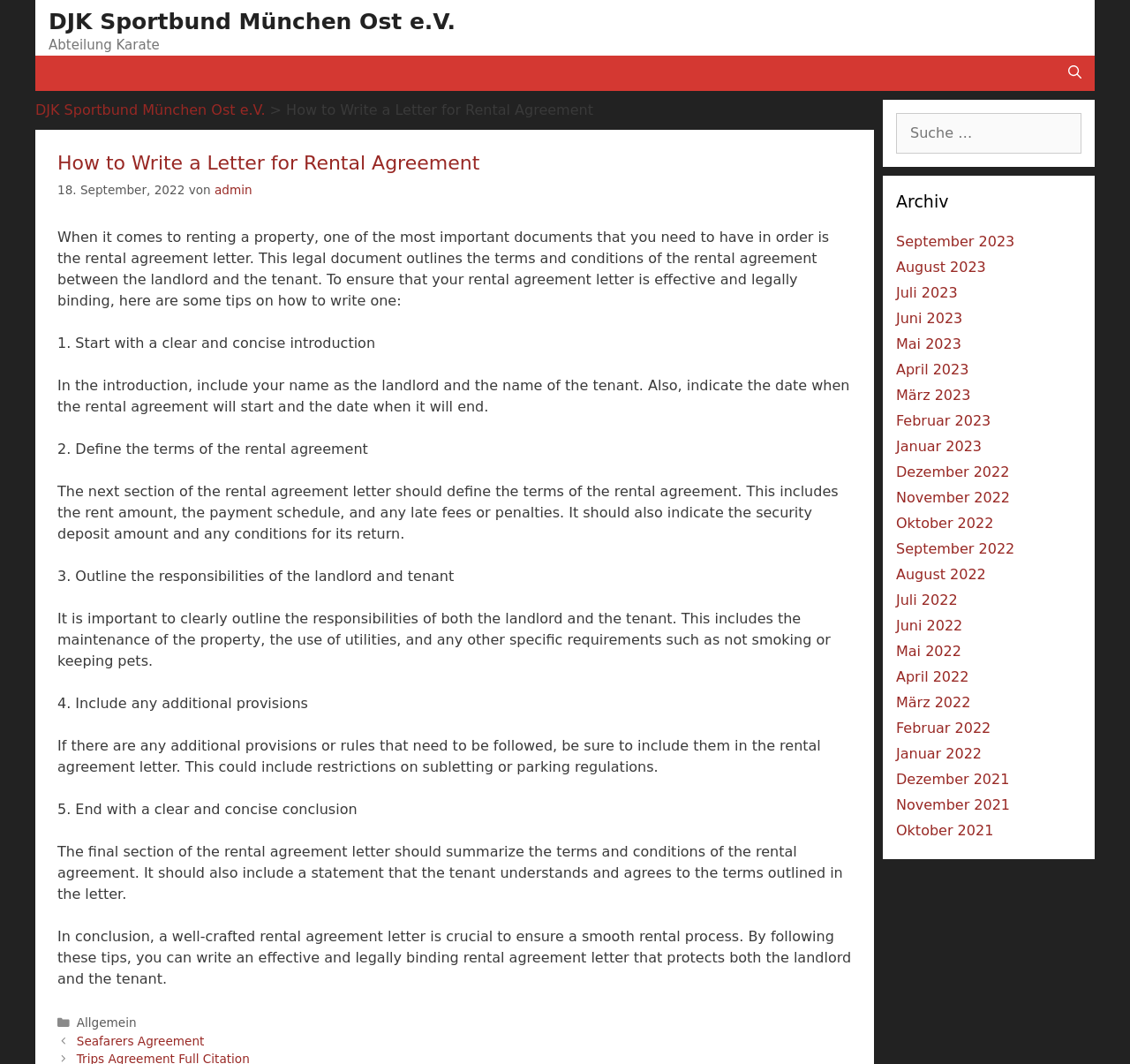Using floating point numbers between 0 and 1, provide the bounding box coordinates in the format (top-left x, top-left y, bottom-right x, bottom-right y). Locate the UI element described here: admin

[0.19, 0.172, 0.223, 0.185]